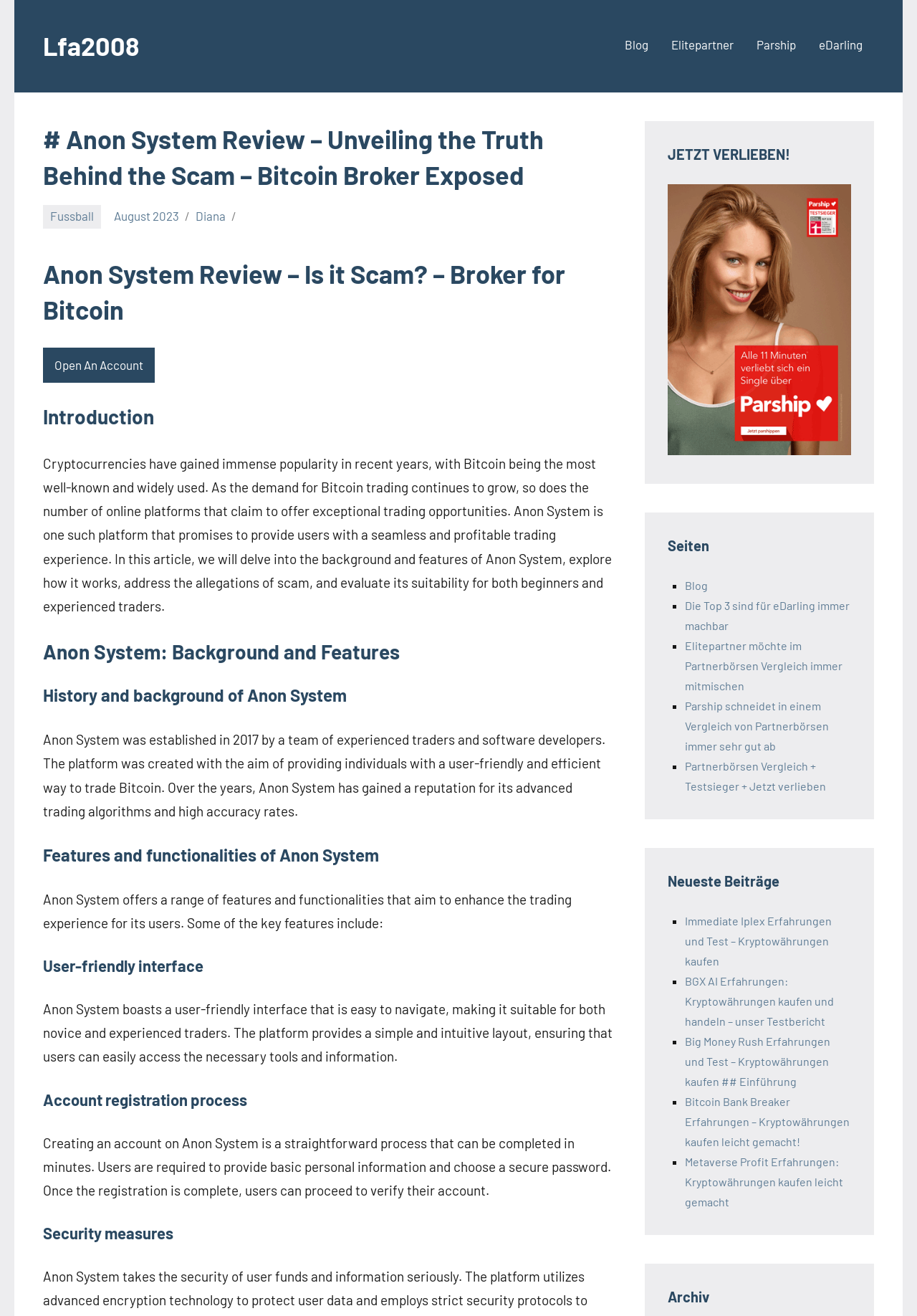What is the security measure mentioned in the article?
Use the information from the screenshot to give a comprehensive response to the question.

The article mentions that creating an account on Anon System requires users to provide basic personal information and choose a secure password. Once the registration is complete, users need to verify their account, which is a security measure to ensure the authenticity of users.